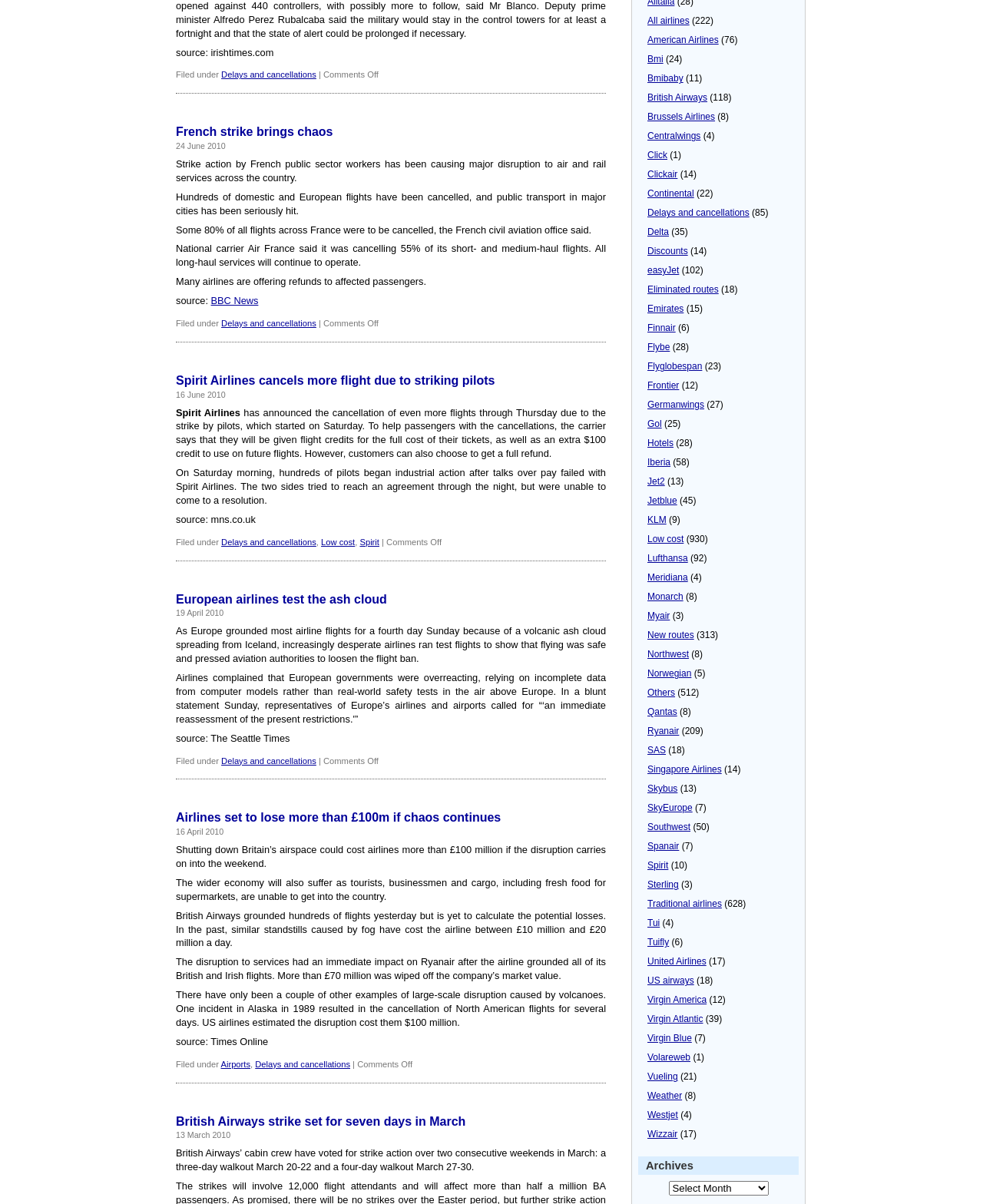Using the provided element description: "Norwegian", identify the bounding box coordinates. The coordinates should be four floats between 0 and 1 in the order [left, top, right, bottom].

[0.659, 0.555, 0.703, 0.564]